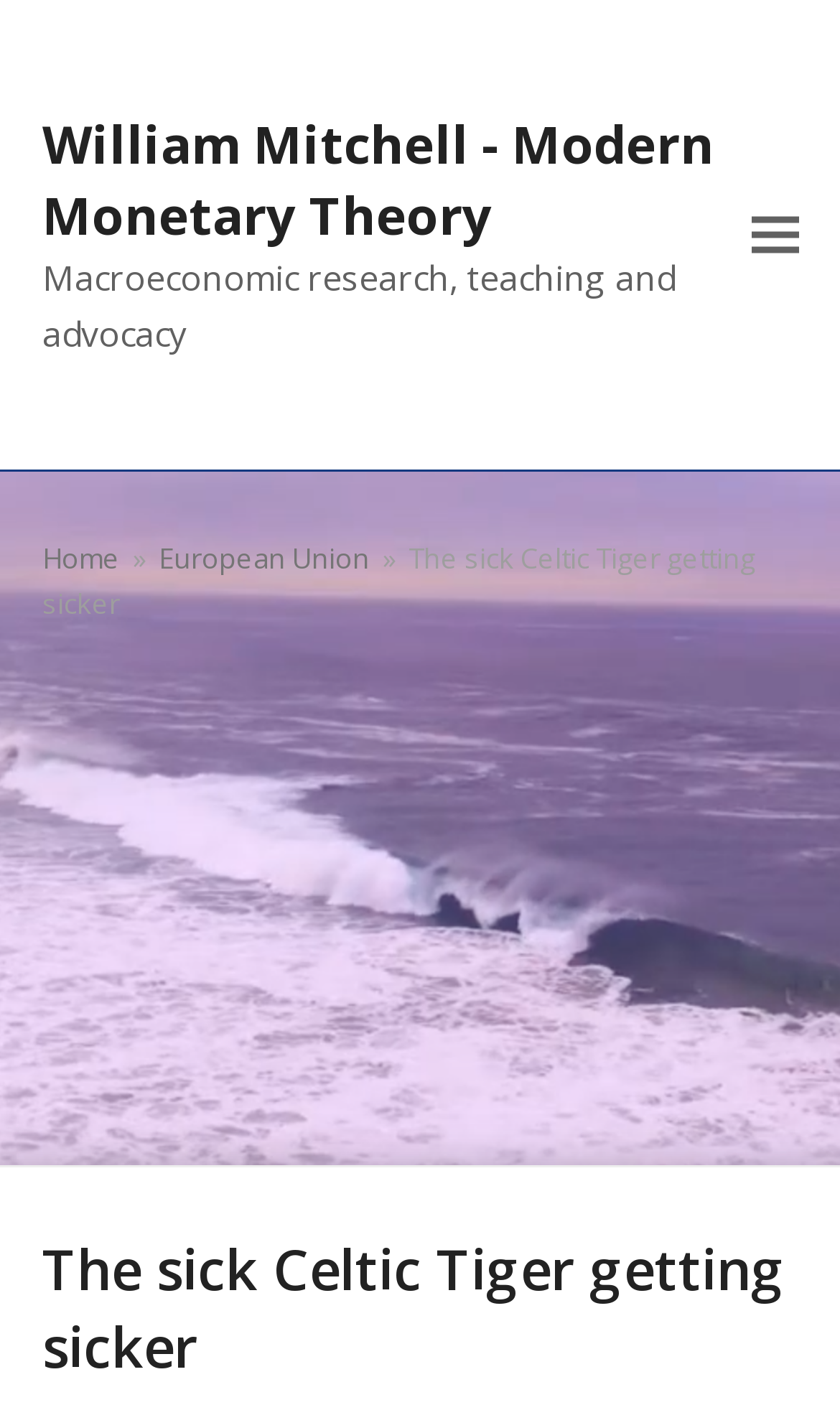What is the purpose of the button at the top right?
Relying on the image, give a concise answer in one word or a brief phrase.

Toggle mobile menu